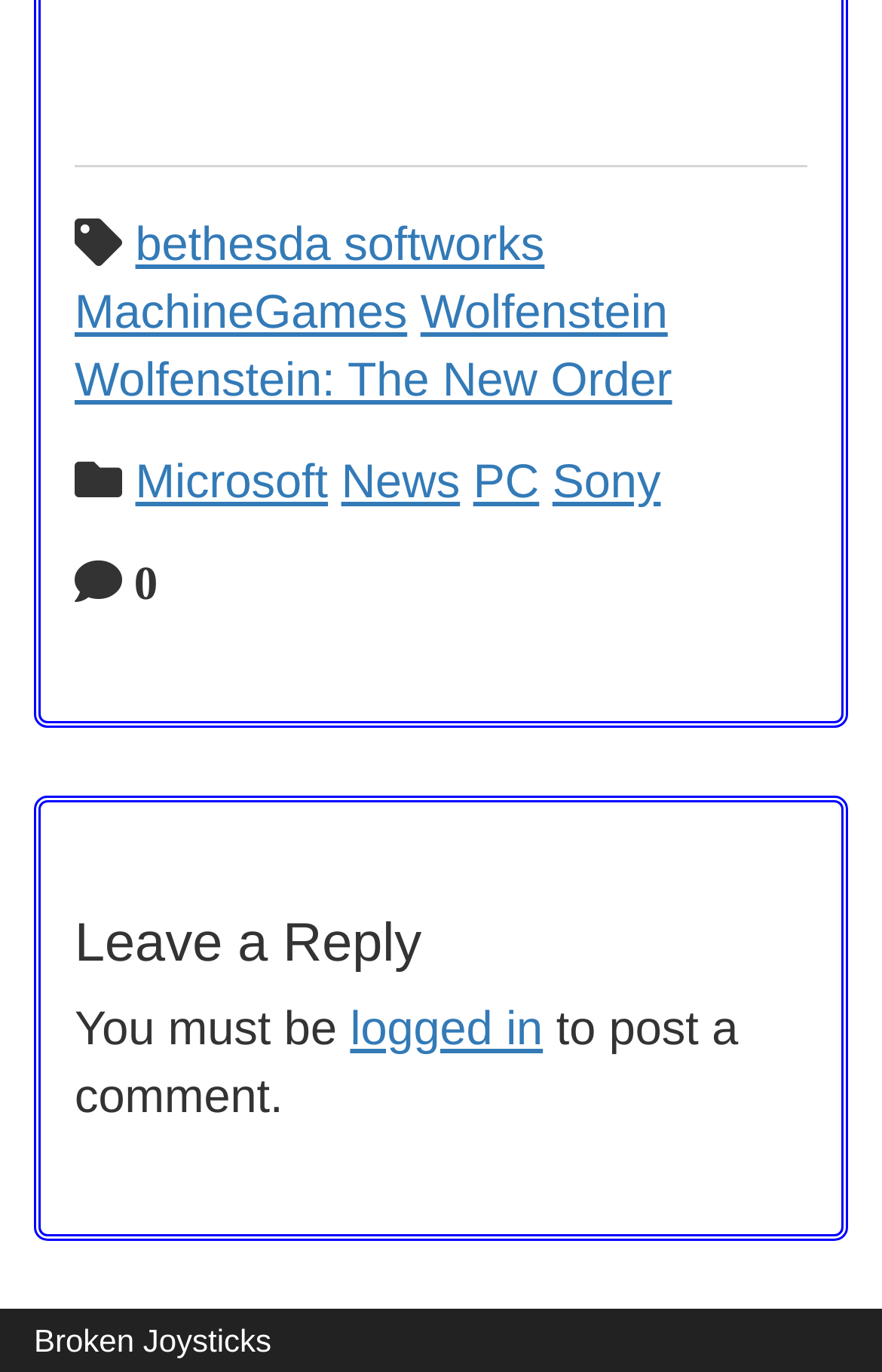Identify and provide the bounding box for the element described by: "bethesda softworks".

[0.153, 0.159, 0.617, 0.197]